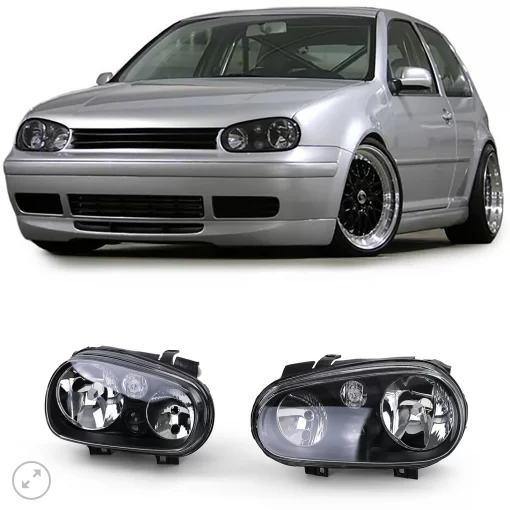Respond to the question below with a single word or phrase:
What is the purpose of the smoked headlight assemblies?

To enhance aesthetic appeal